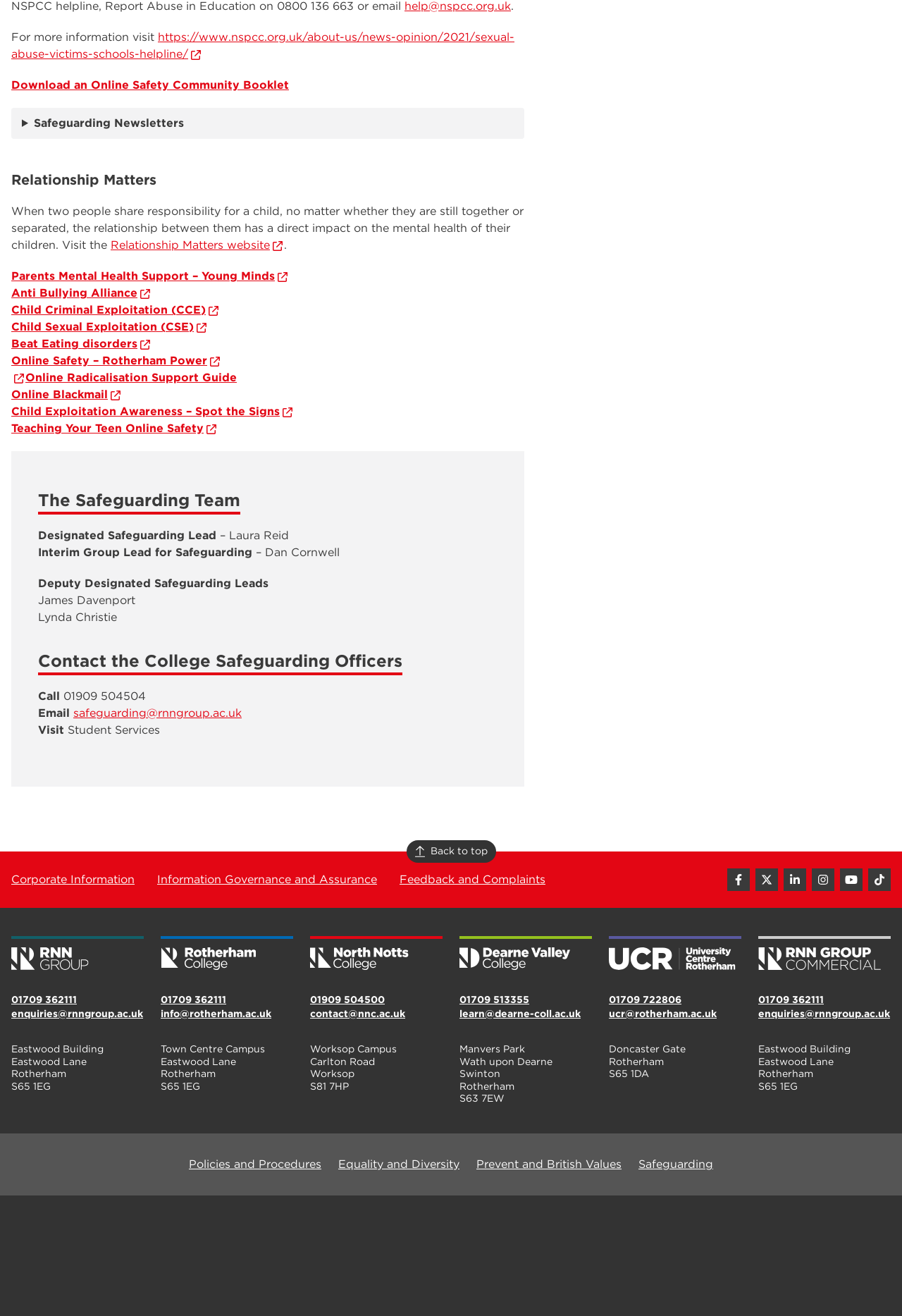Based on the image, please elaborate on the answer to the following question:
What is the location of the Rotherham College campus?

The question can be answered by looking at the section 'Rotherham College' where the campus location is mentioned as Town Centre Campus.